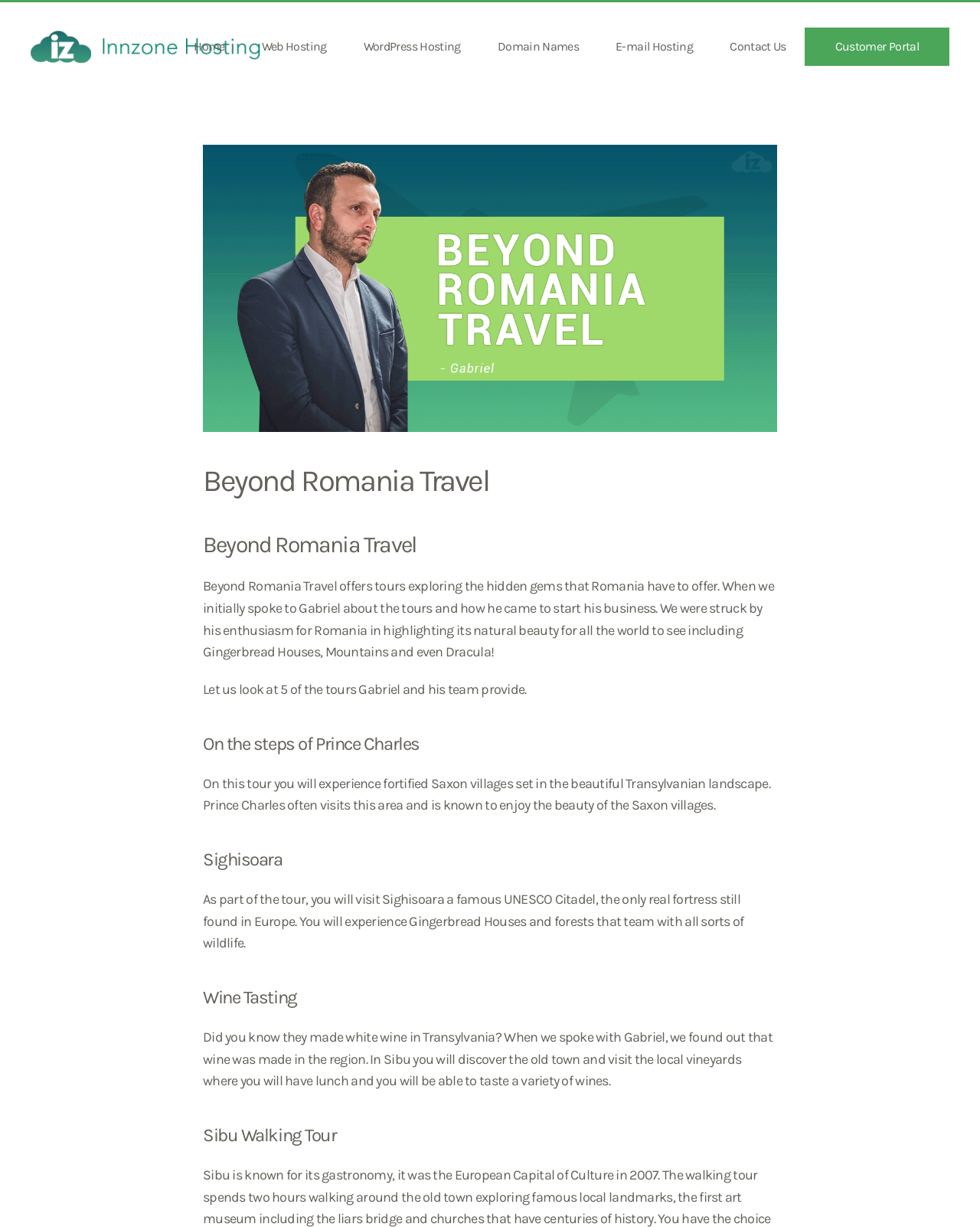Who is the person mentioned as often visiting the Saxon villages?
Please use the image to deliver a detailed and complete answer.

According to the webpage, Prince Charles often visits the Saxon villages, which are part of the tour 'On the steps of Prince Charles' offered by Beyond Romania Travel.